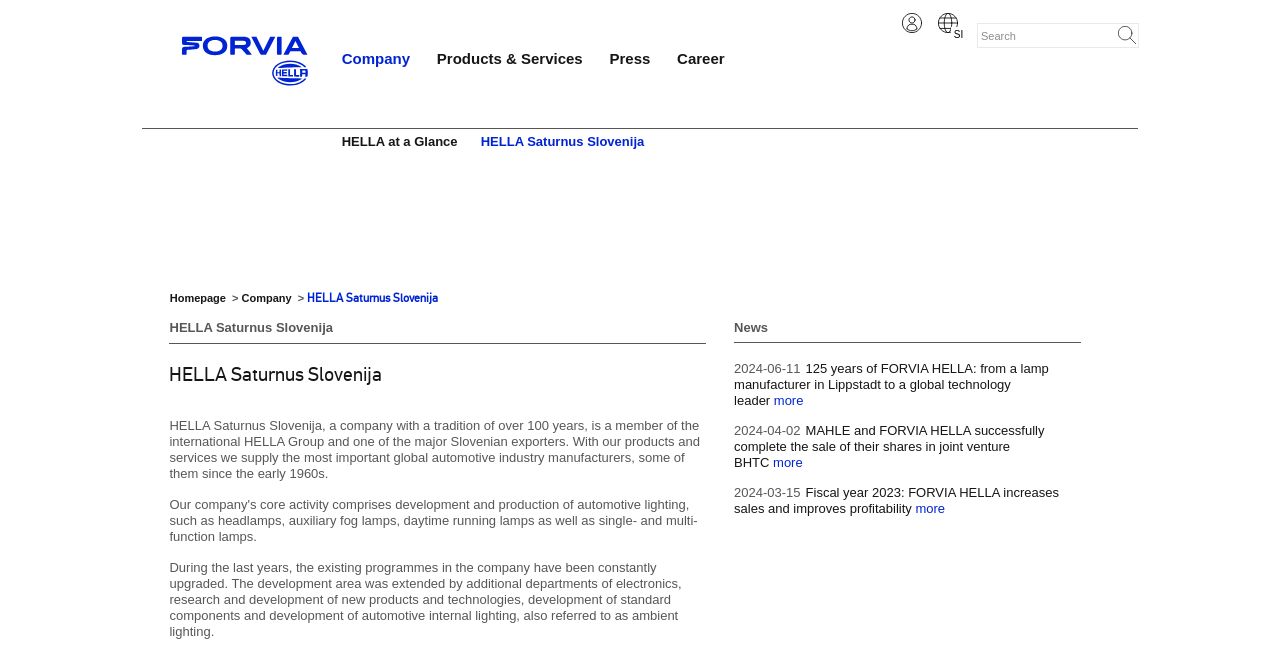Generate a comprehensive description of the contents of the webpage.

The webpage is about HELLA Saturnus Slovenija, a company with a tradition of over 100 years. At the top left corner, there is a logo of HELLA, accompanied by a link to the company's homepage. On the top right corner, there are links to "Login" and "Slovene SI". Below the logo, there are several links to different sections of the website, including "Company", "Products & Services", "Press", and "Career".

In the main content area, there is a heading that reads "HELLA Saturnus Slovenija" followed by a brief description of the company, stating that it is a member of the international HELLA Group and one of the major Slovenian exporters. The description also mentions that the company supplies products and services to the global automotive industry manufacturers.

Below the company description, there are two paragraphs of text that provide more information about the company's history and development. The first paragraph mentions that the company has constantly upgraded its existing programs and extended its development area to include departments of electronics, research, and development of new products and technologies. The second paragraph is not fully visible, but it appears to continue discussing the company's development and growth.

On the right side of the page, there is a search box with a label "Search". Below the search box, there is a section labeled "News" that lists three news articles with dates and brief summaries. Each news article has a "more" link to read the full article.

Overall, the webpage provides an overview of HELLA Saturnus Slovenija, its history, and its products and services, as well as a news section that lists recent company news.